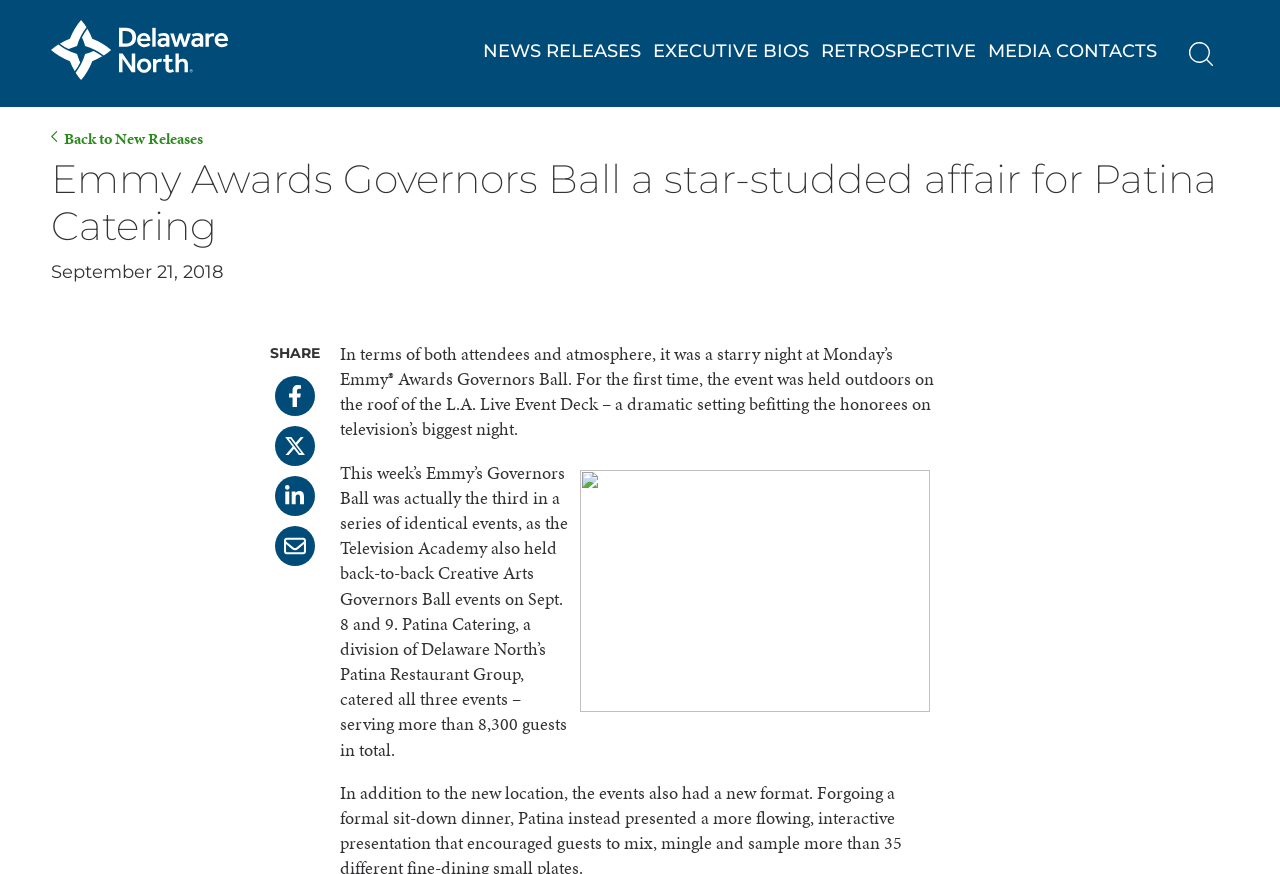Identify the bounding box coordinates of the clickable region necessary to fulfill the following instruction: "Back to New Releases". The bounding box coordinates should be four float numbers between 0 and 1, i.e., [left, top, right, bottom].

[0.04, 0.144, 0.159, 0.172]